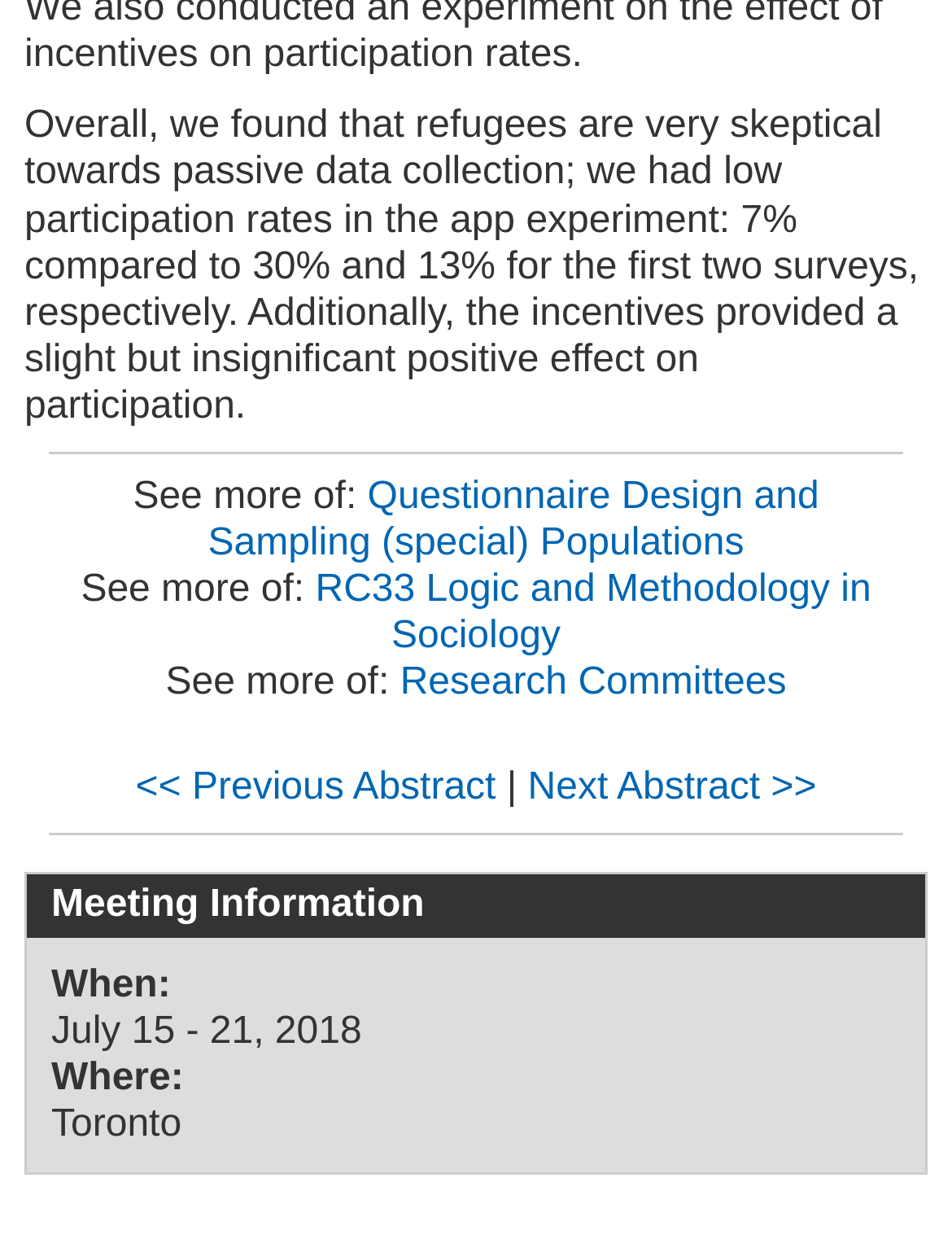What is the purpose of the incentives?
Please give a detailed and elaborate explanation in response to the question.

The answer can be inferred from the first StaticText element, which mentions 'the incentives provided a slight but insignificant positive effect on participation', implying that the purpose of the incentives is to increase participation.